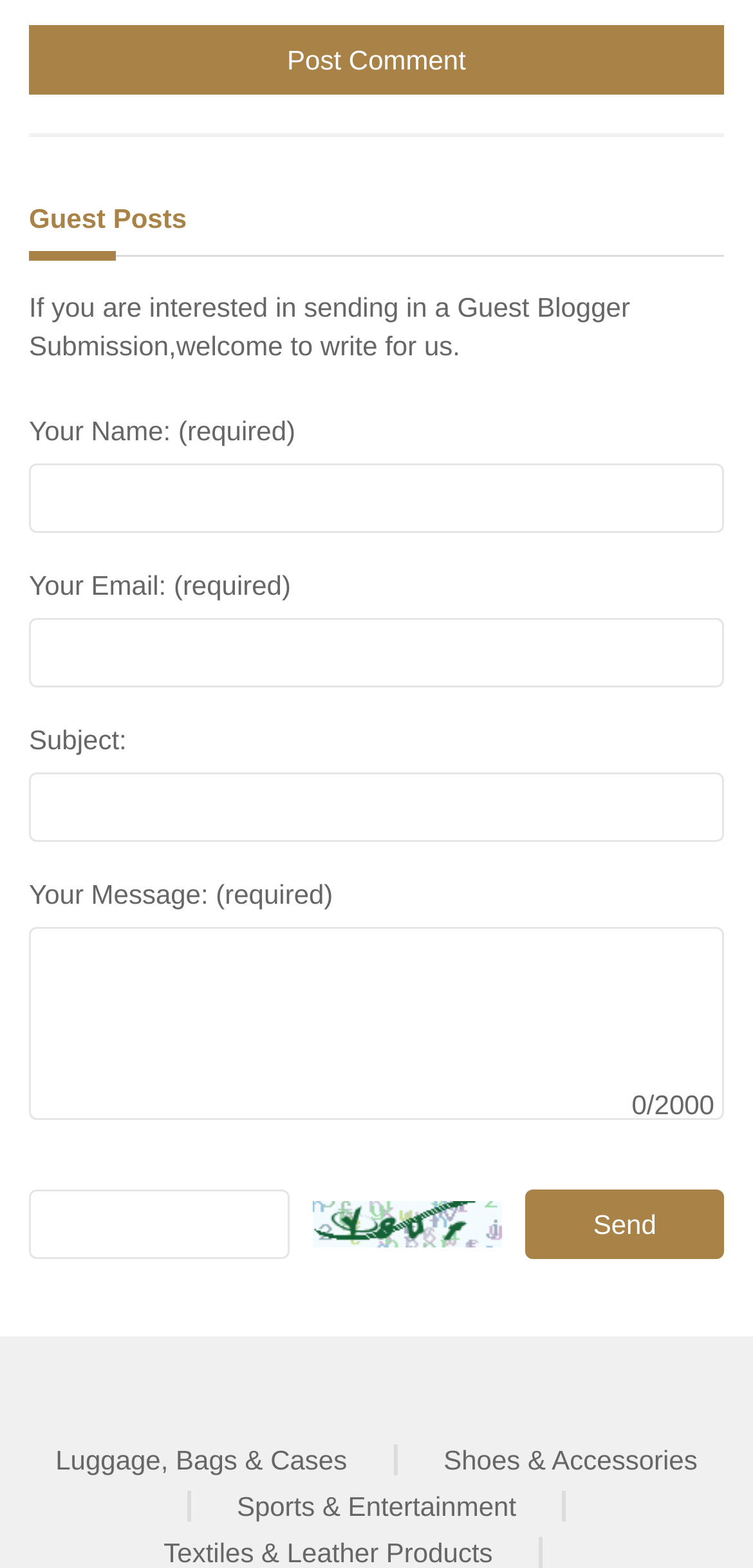Please provide a short answer using a single word or phrase for the question:
How many links are there at the bottom of the webpage?

3